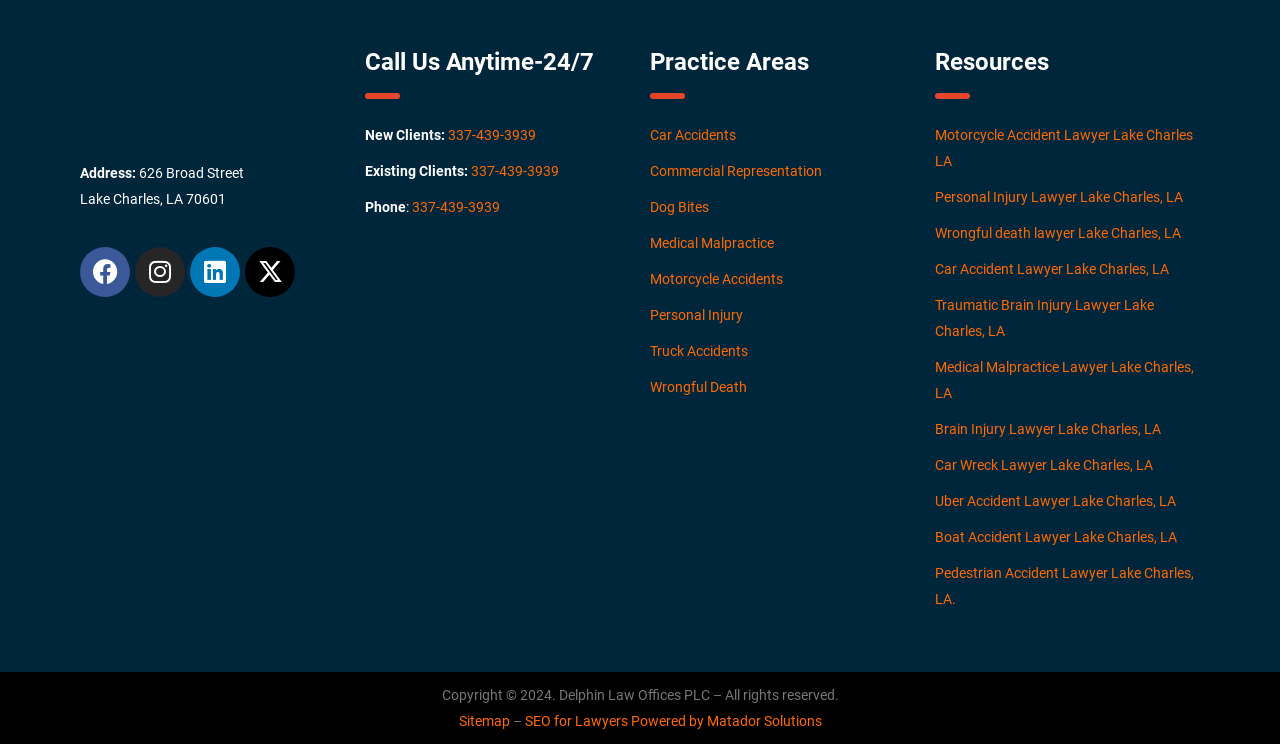What is the address of the law office?
Deliver a detailed and extensive answer to the question.

The address of the law office can be found in the top-left corner of the webpage, where it is listed as 'Address:' followed by the address '626 Broad Street Lake Charles, LA 70601'.